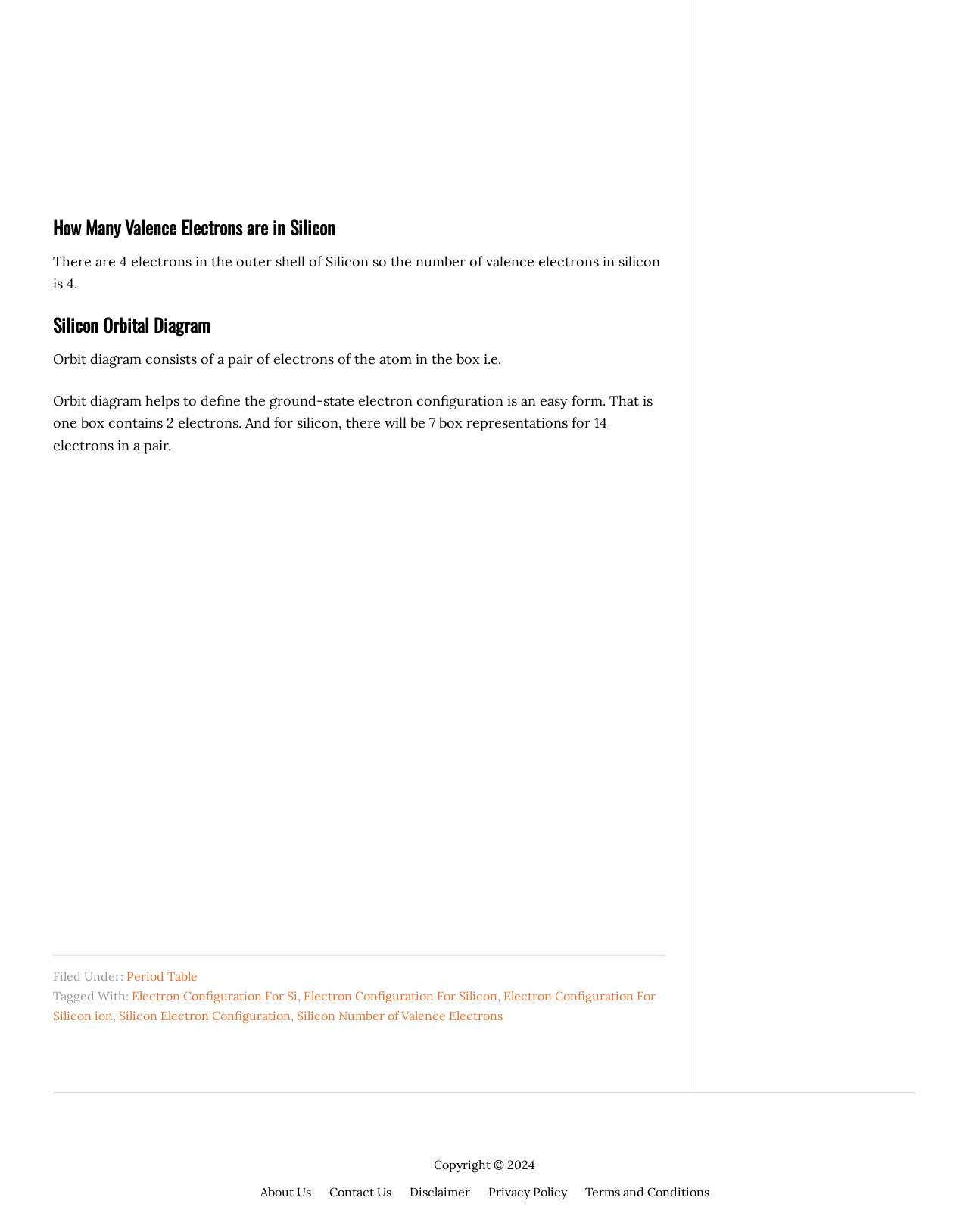With reference to the image, please provide a detailed answer to the following question: What is the purpose of an orbit diagram?

The purpose of an orbit diagram can be inferred from the second StaticText element, which states 'Orbit diagram helps to define the ground-state electron configuration is an easy form.'